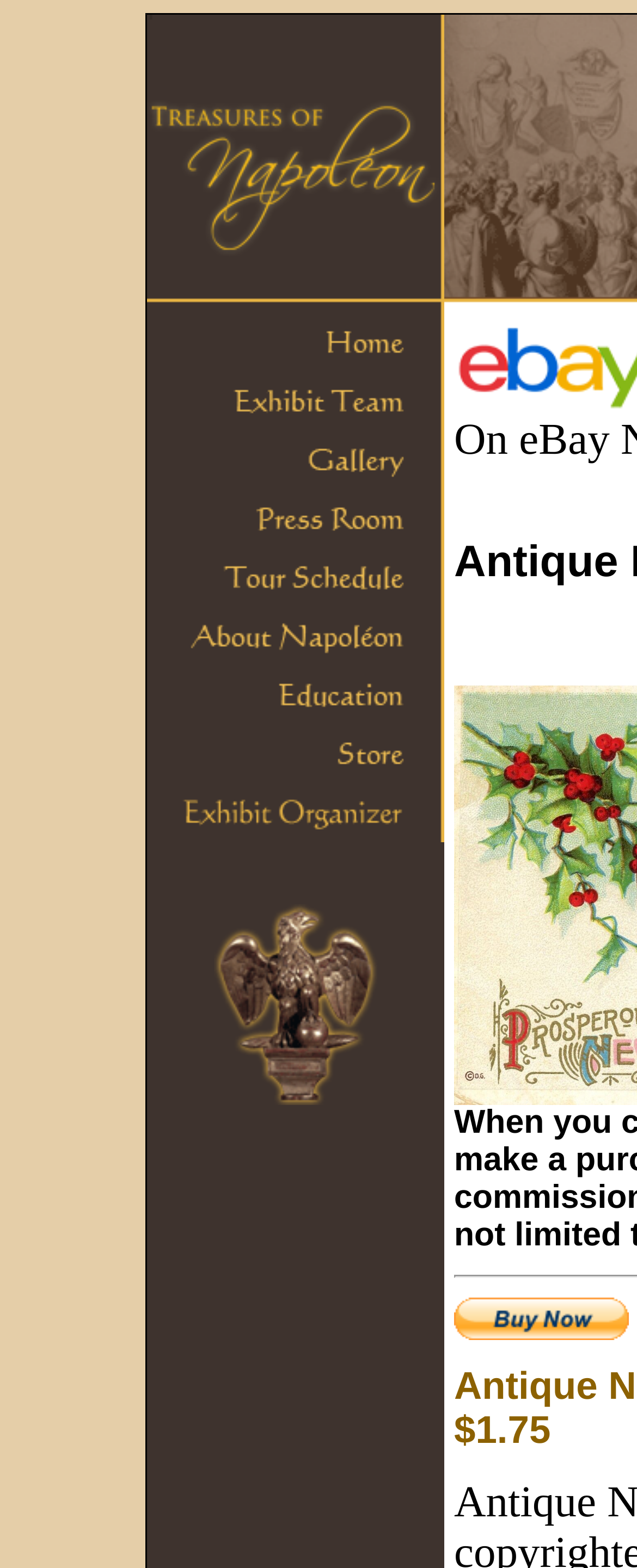Examine the screenshot and answer the question in as much detail as possible: How many elements are inside the root element?

I counted the number of child elements inside the root element, and there are 9 elements. These elements include the portrait image, links, and the button.